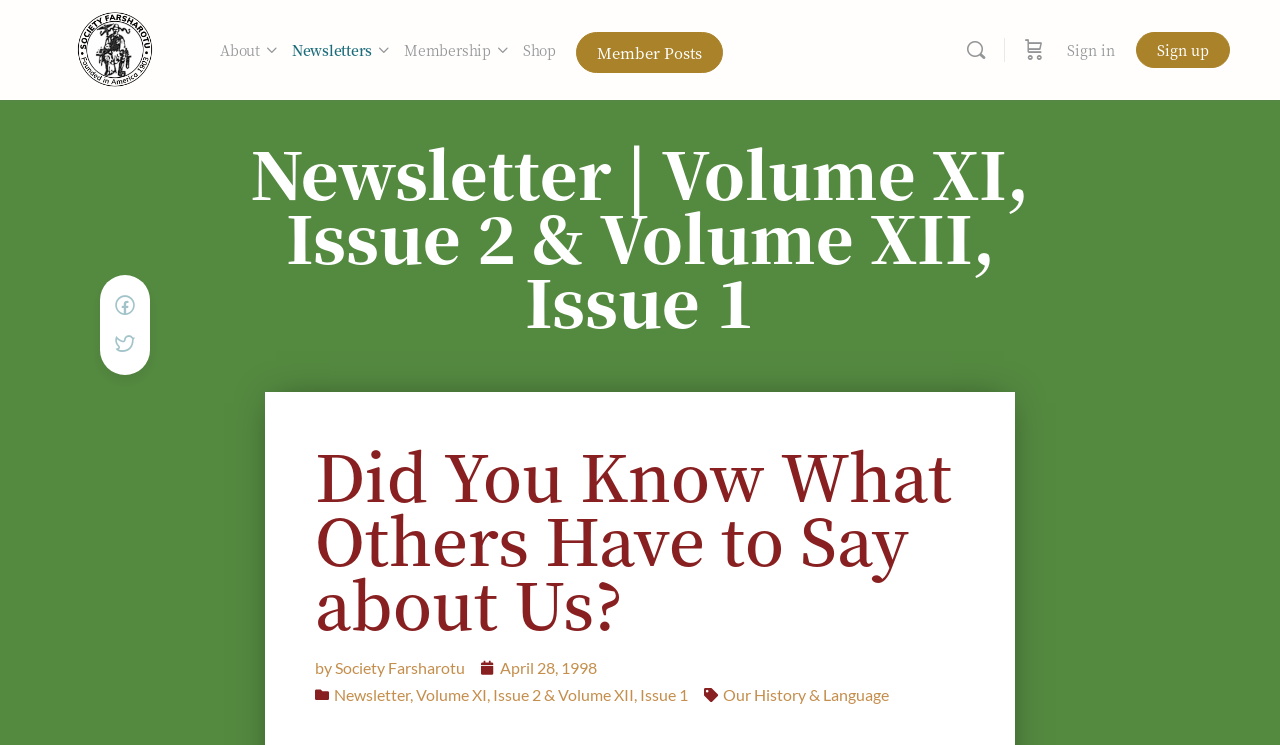Locate the bounding box coordinates of the UI element described by: "parent_node: Sign in Sign up". The bounding box coordinates should consist of four float numbers between 0 and 1, i.e., [left, top, right, bottom].

[0.747, 0.051, 0.778, 0.083]